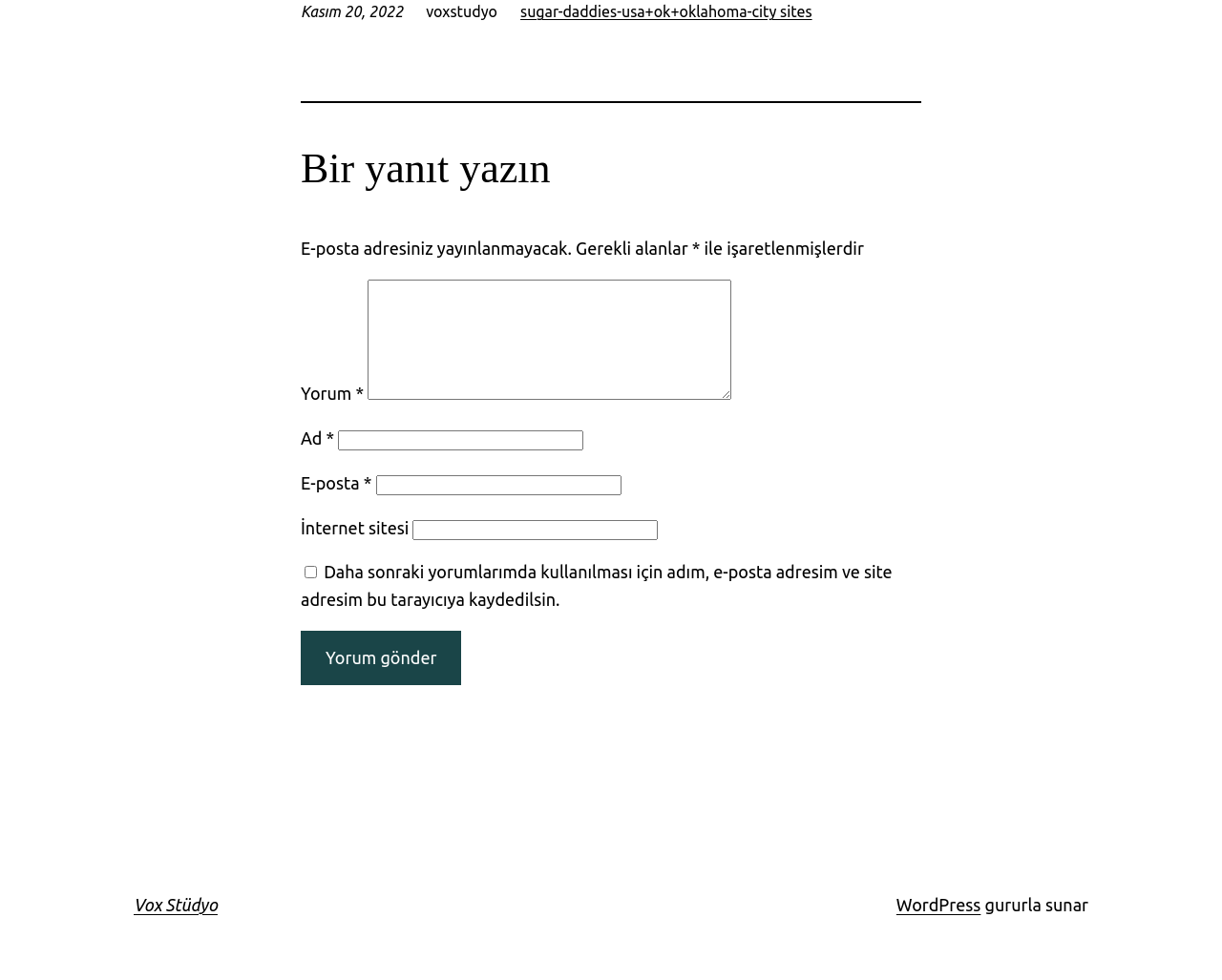Indicate the bounding box coordinates of the element that must be clicked to execute the instruction: "Submit the comment". The coordinates should be given as four float numbers between 0 and 1, i.e., [left, top, right, bottom].

[0.246, 0.644, 0.378, 0.699]